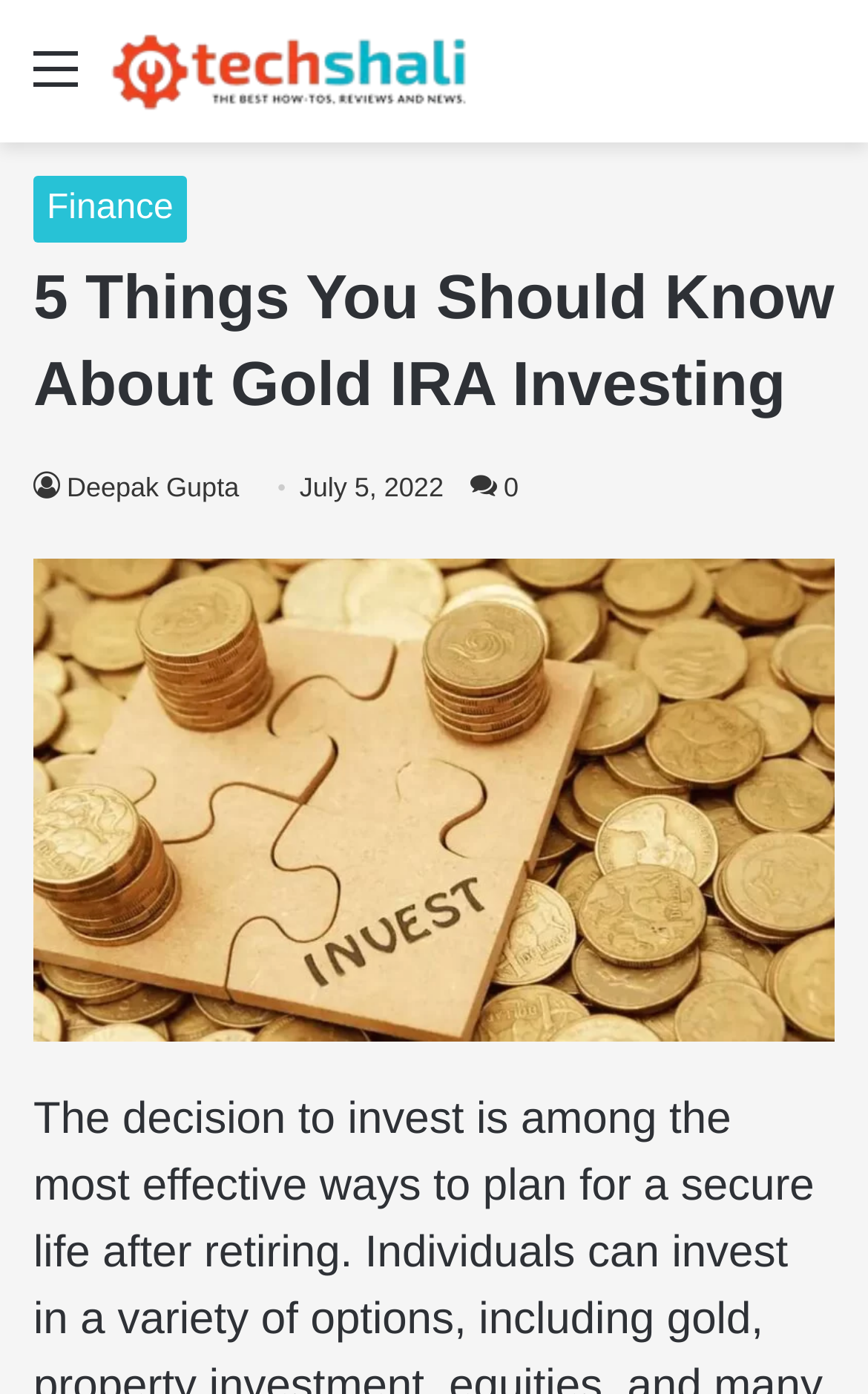Please give a short response to the question using one word or a phrase:
What is the date of the article?

July 5, 2022